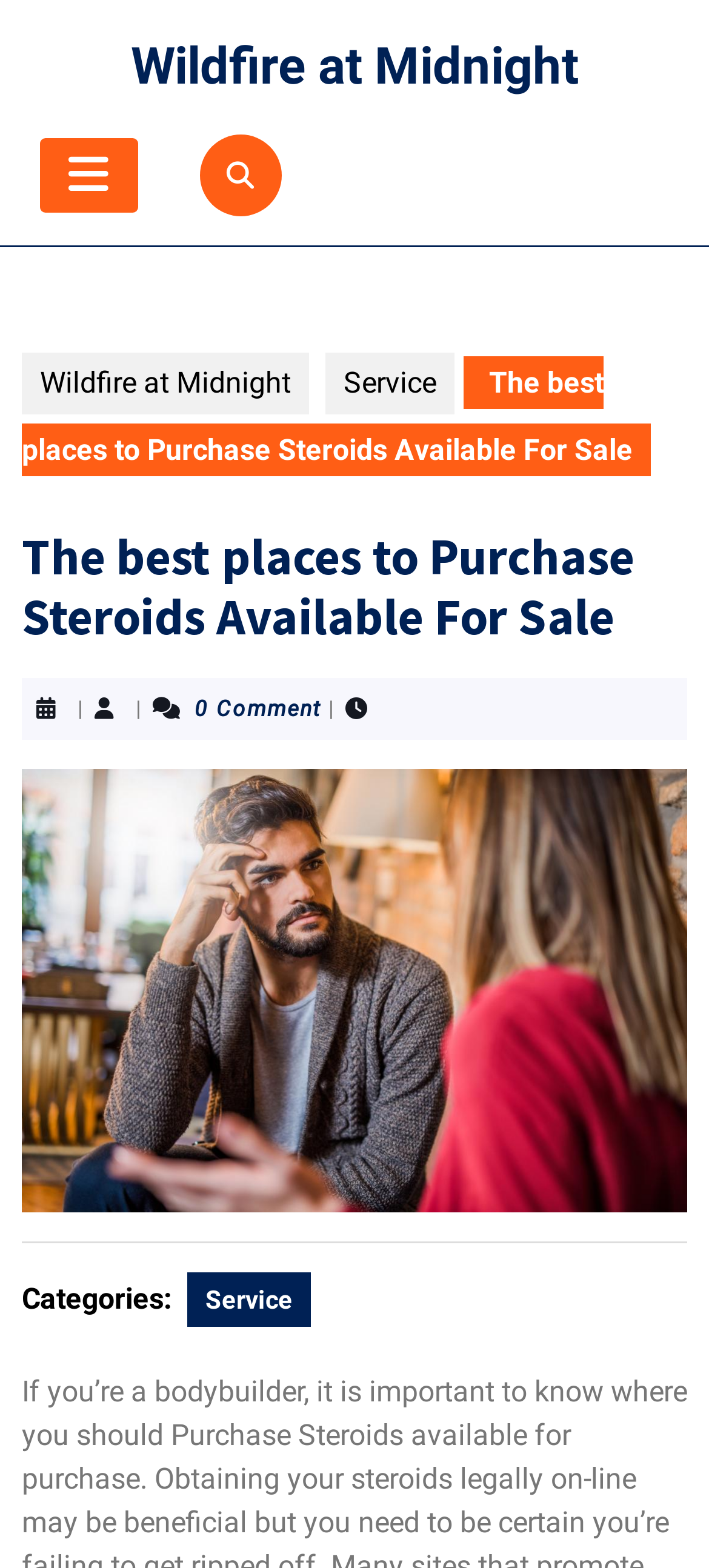Please identify and generate the text content of the webpage's main heading.

The best places to Purchase Steroids Available For Sale